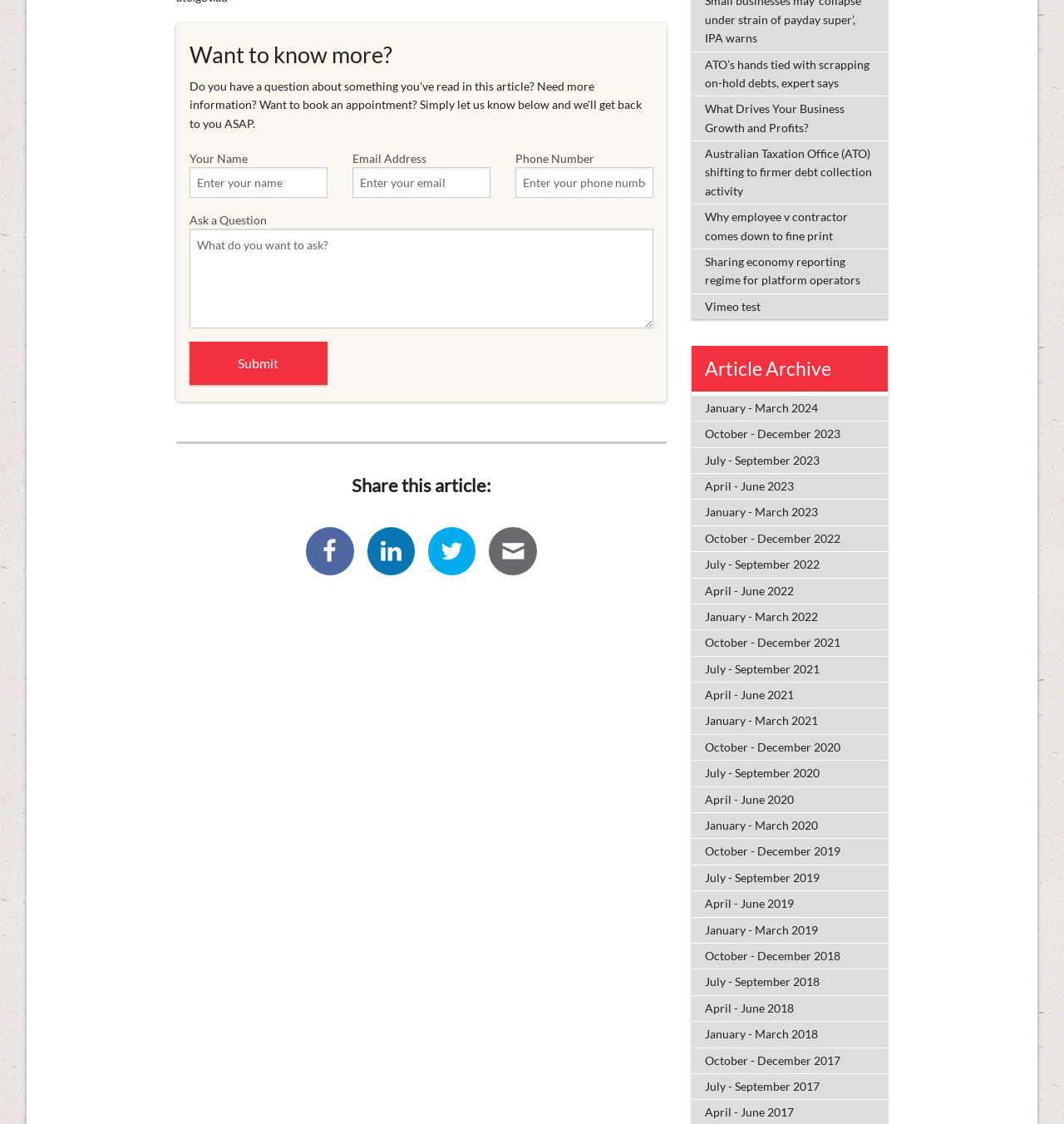Provide the bounding box coordinates of the HTML element described by the text: "July - September 2021".

[0.65, 0.584, 0.835, 0.607]